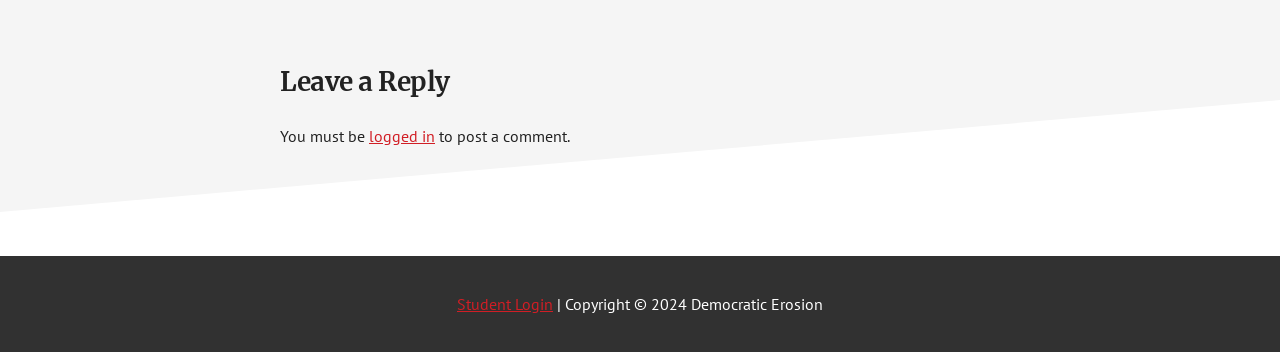Locate the bounding box of the UI element described in the following text: "Jan 9".

None